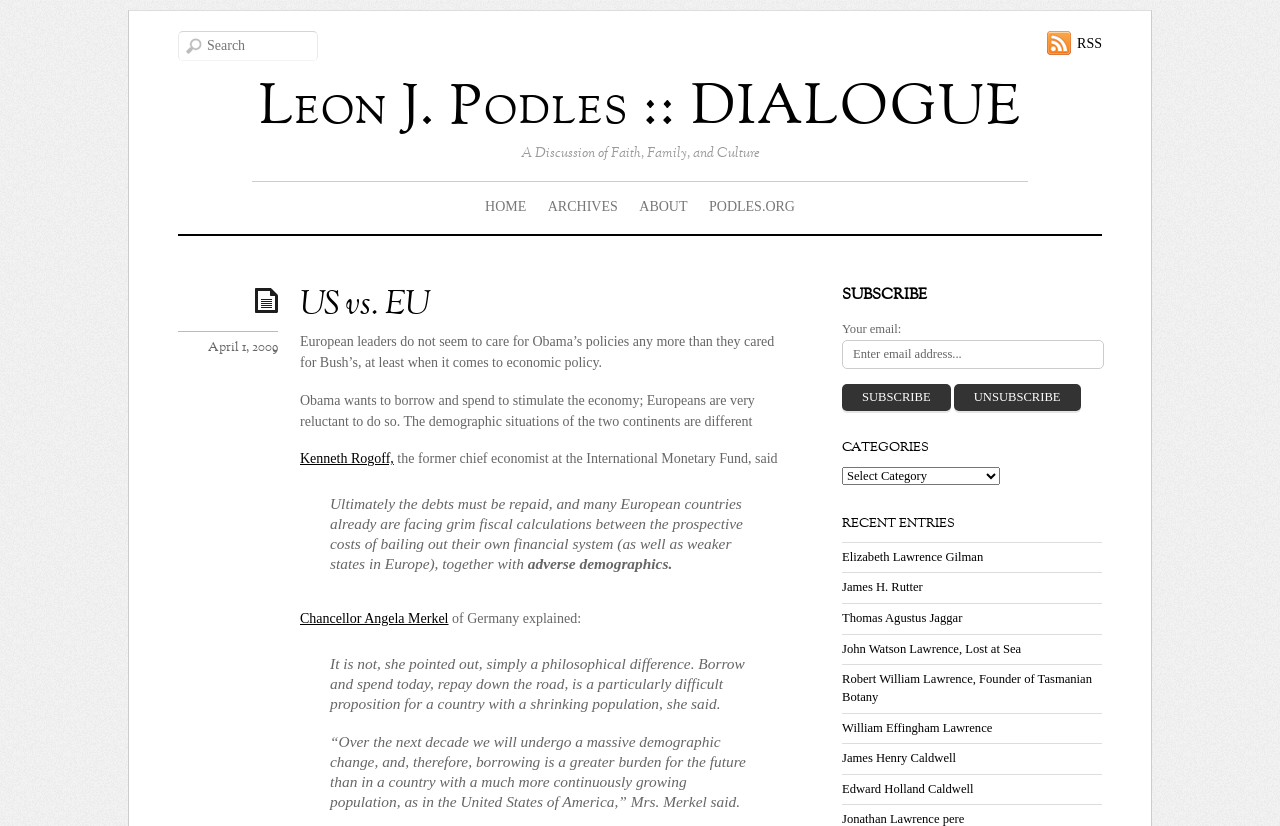Craft a detailed narrative of the webpage's structure and content.

This webpage is a blog post titled "US vs. EU" by Leon J. Podles. At the top, there is a header section with a link to the blog's homepage, a search bar, and a navigation menu with links to "HOME", "ARCHIVES", "ABOUT", and "PODLES.ORG". 

Below the header, there is a main content section. The article's title "US vs. EU" is displayed prominently, followed by a timestamp indicating that the post was published on April 1, 2009. The article's content is divided into several paragraphs, discussing the differences in economic policies between the US and EU, with quotes from notable figures such as Kenneth Rogoff and Chancellor Angela Merkel of Germany.

To the right of the main content section, there are several sidebars. One sidebar is dedicated to subscription, where users can enter their email address to subscribe to the blog. Another sidebar displays a list of categories, and a third sidebar shows a list of recent entries, with links to other blog posts.

Throughout the webpage, there are several links to other pages, including the blog's homepage, archives, and other blog posts. The overall layout is organized, with clear headings and concise text, making it easy to navigate and read.